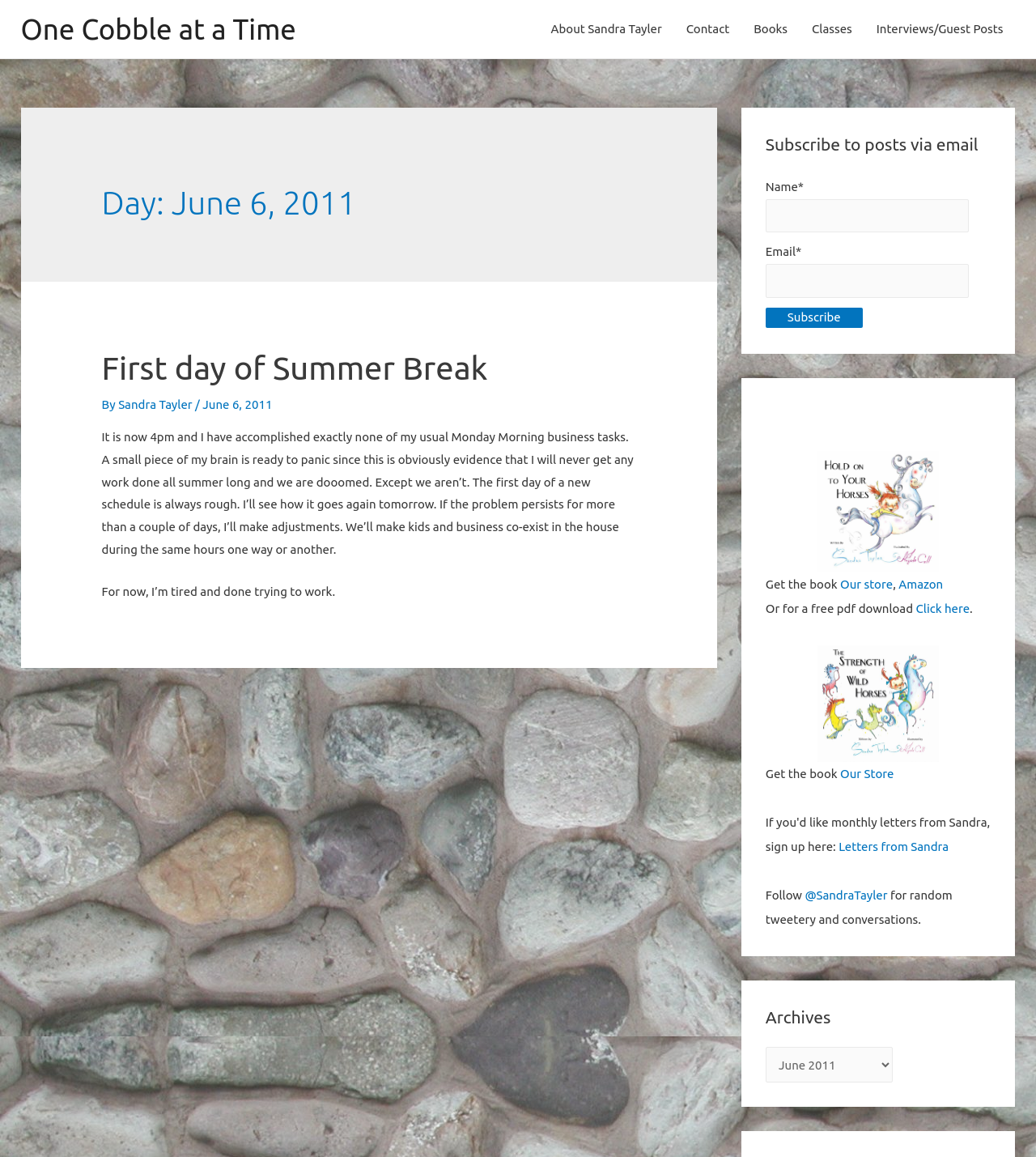What is the name of the book being promoted?
Using the visual information, answer the question in a single word or phrase.

Not specified